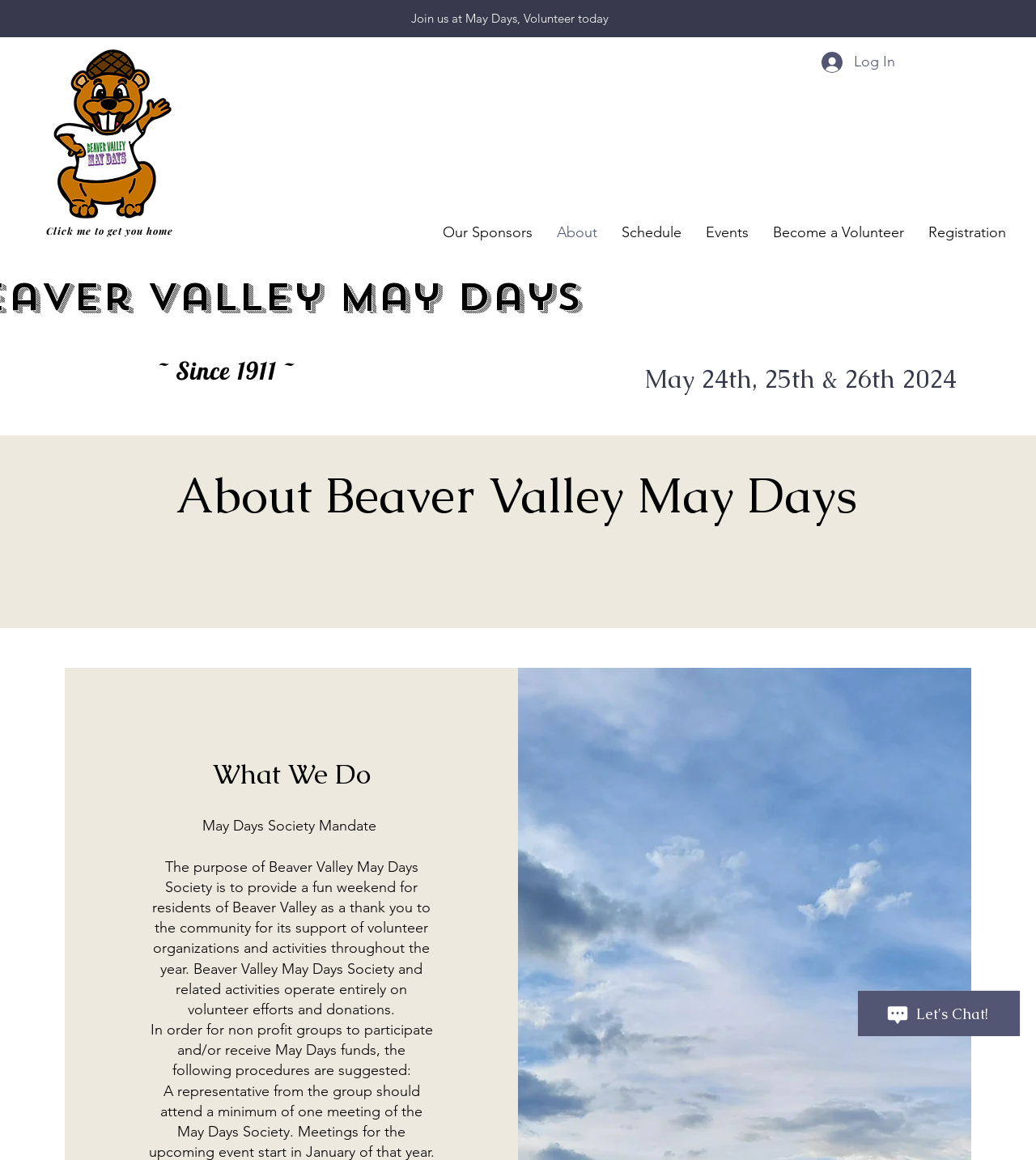Can you determine the bounding box coordinates of the area that needs to be clicked to fulfill the following instruction: "Click the BV May Days logo"?

[0.027, 0.04, 0.183, 0.19]